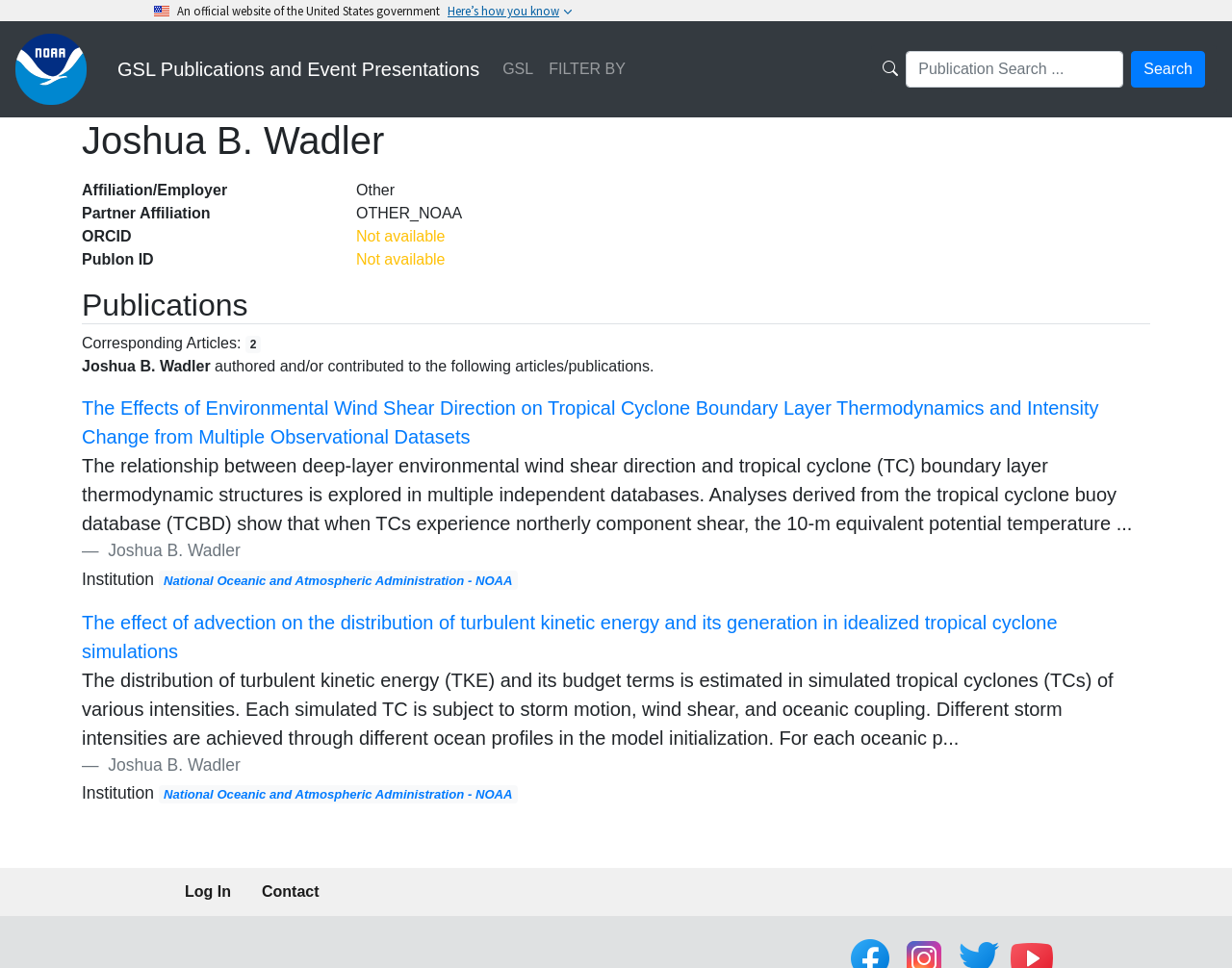Please identify the bounding box coordinates of the element I should click to complete this instruction: 'Filter publications by category'. The coordinates should be given as four float numbers between 0 and 1, like this: [left, top, right, bottom].

[0.439, 0.052, 0.514, 0.092]